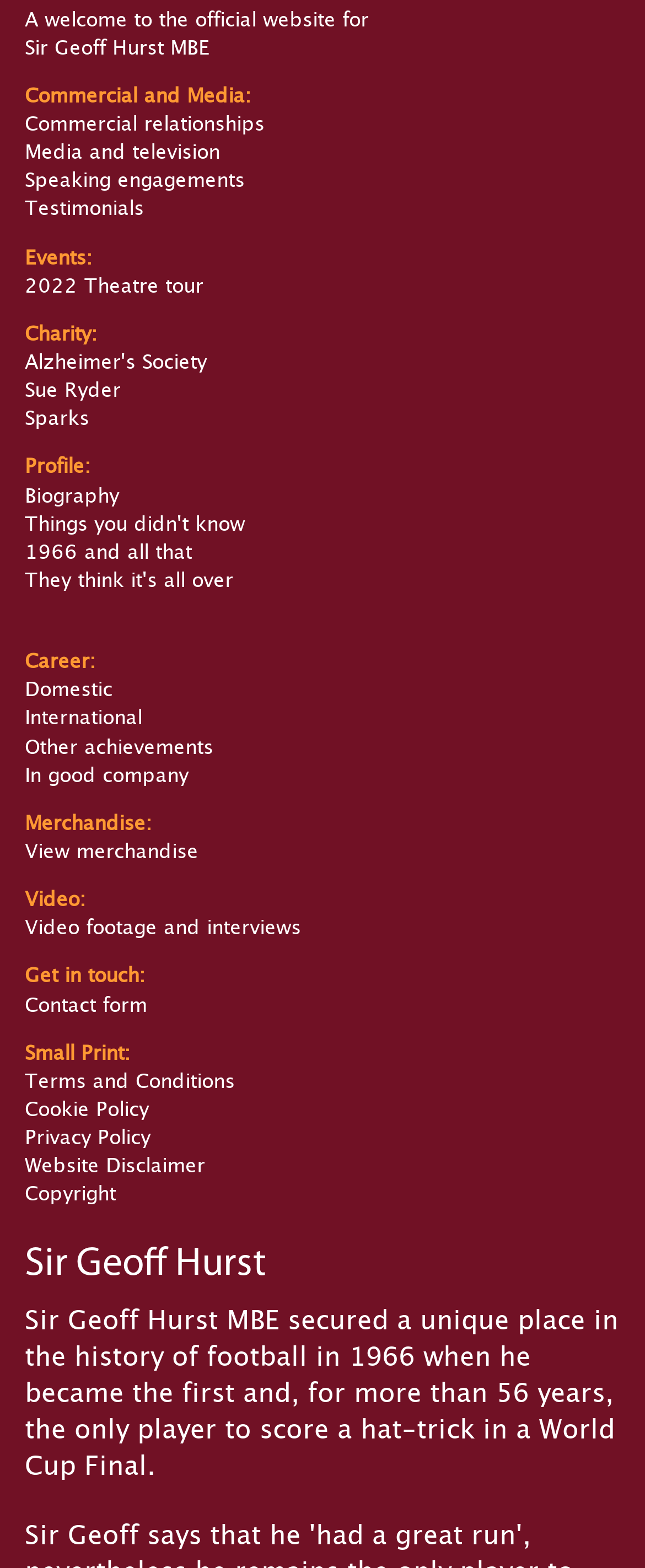Provide a brief response to the question below using a single word or phrase: 
What type of engagements does Sir Geoff Hurst offer?

Speaking engagements